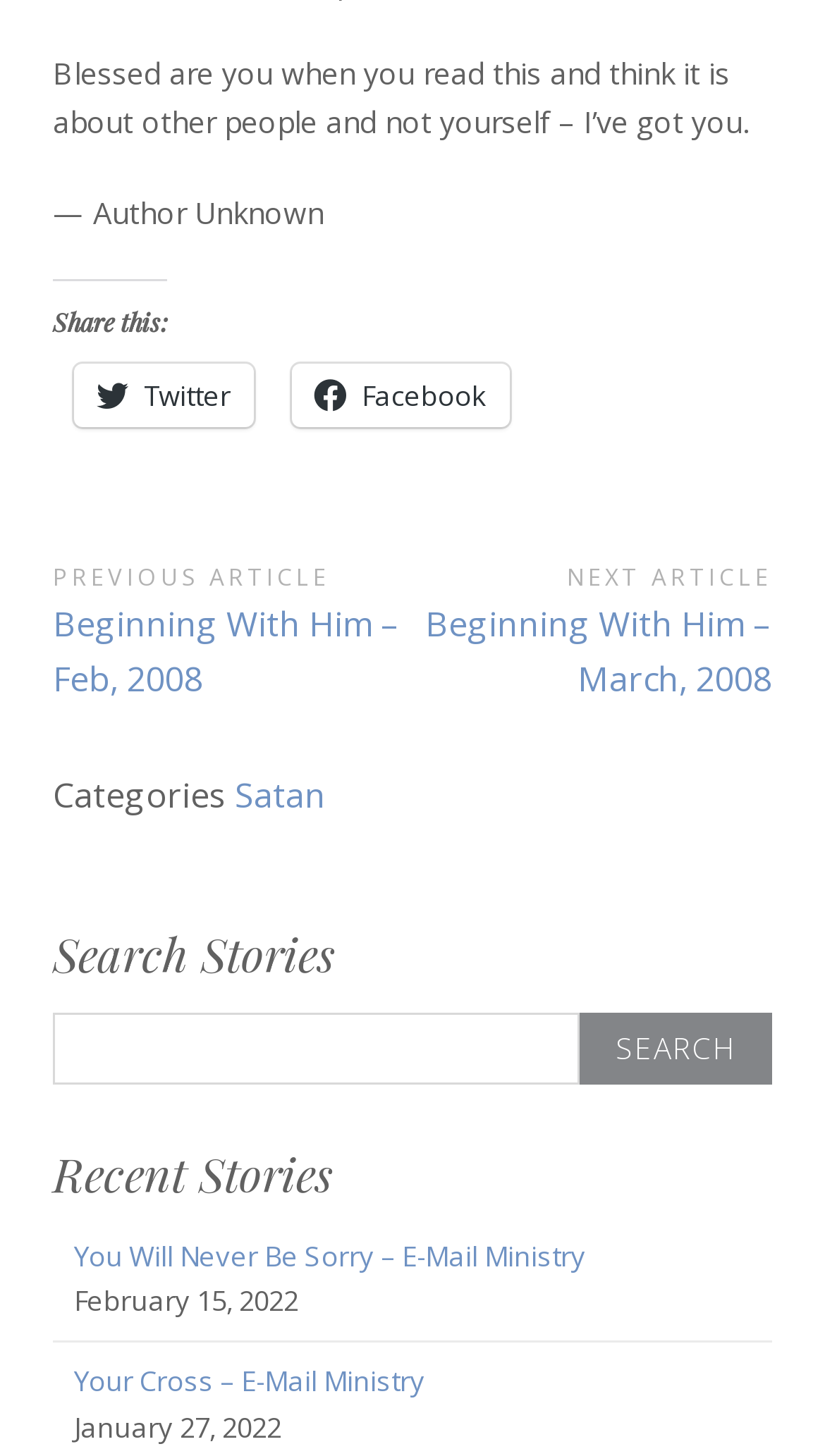Determine the bounding box coordinates of the clickable region to execute the instruction: "Search with keyword". The coordinates should be four float numbers between 0 and 1, denoted as [left, top, right, bottom].

[0.703, 0.696, 0.936, 0.745]